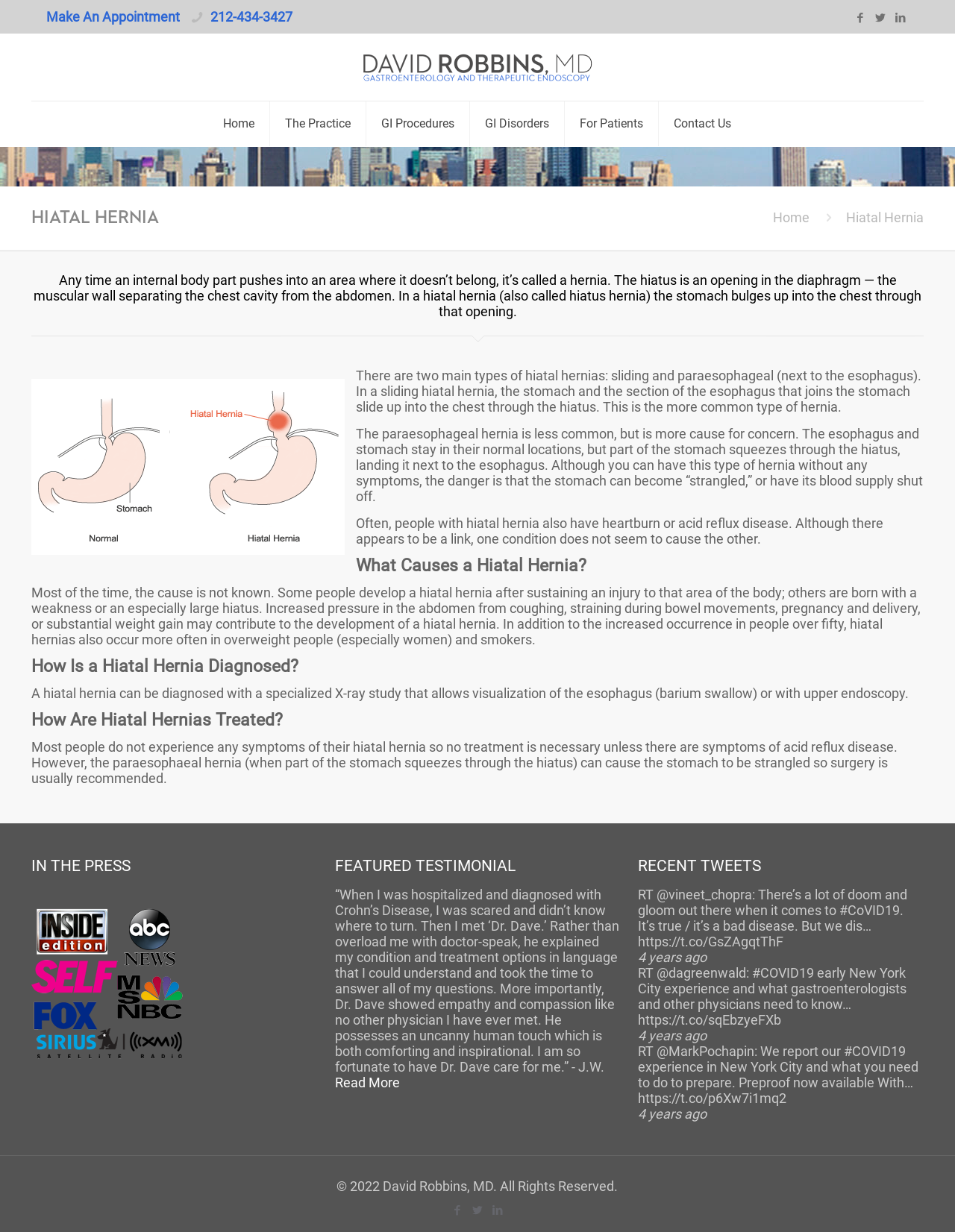Please specify the bounding box coordinates of the area that should be clicked to accomplish the following instruction: "Call the office". The coordinates should consist of four float numbers between 0 and 1, i.e., [left, top, right, bottom].

[0.217, 0.007, 0.307, 0.02]